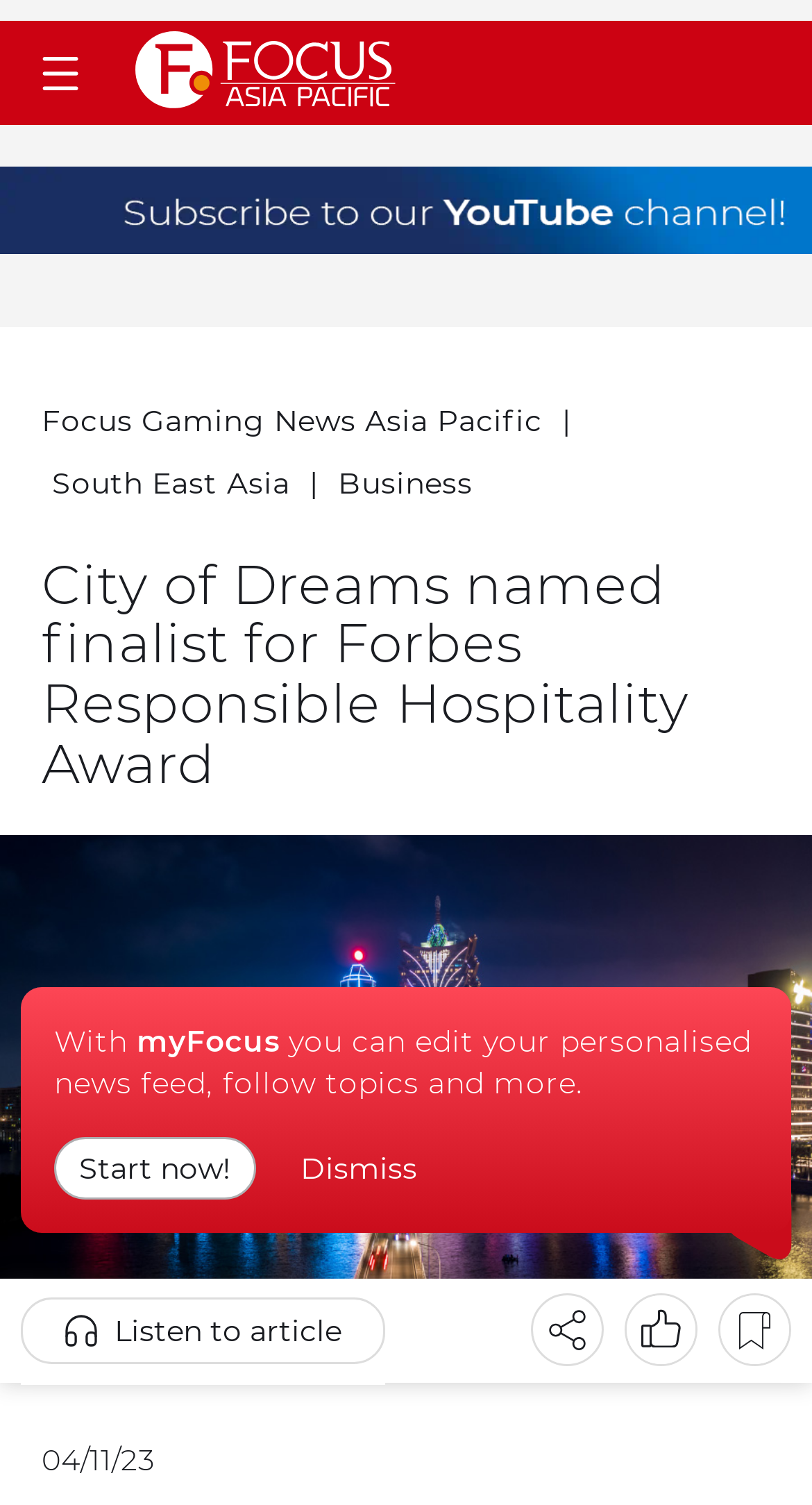Could you please study the image and provide a detailed answer to the question:
How many links are there in the top navigation bar?

I counted the number of link elements in the top navigation bar by looking at the elements with y1 coordinates less than 0.1. I found three link elements: 'Focus Gaming News Asia Pacific', 'South East Asia', and 'Business'.